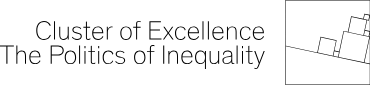Answer this question in one word or a short phrase: Is the image related to academic research?

Yes